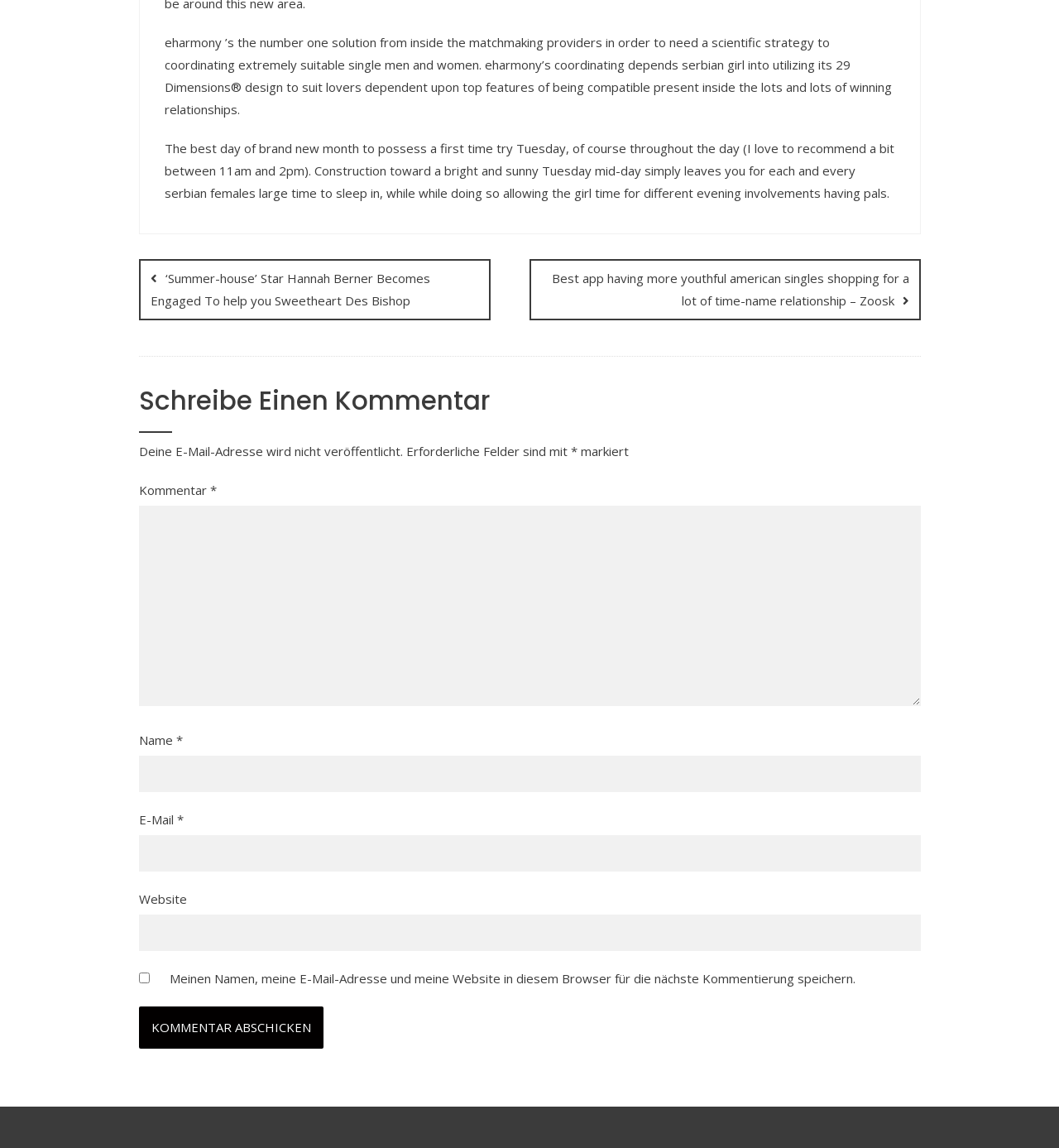Reply to the question with a single word or phrase:
What is the name of the dating app mentioned?

Zoosk